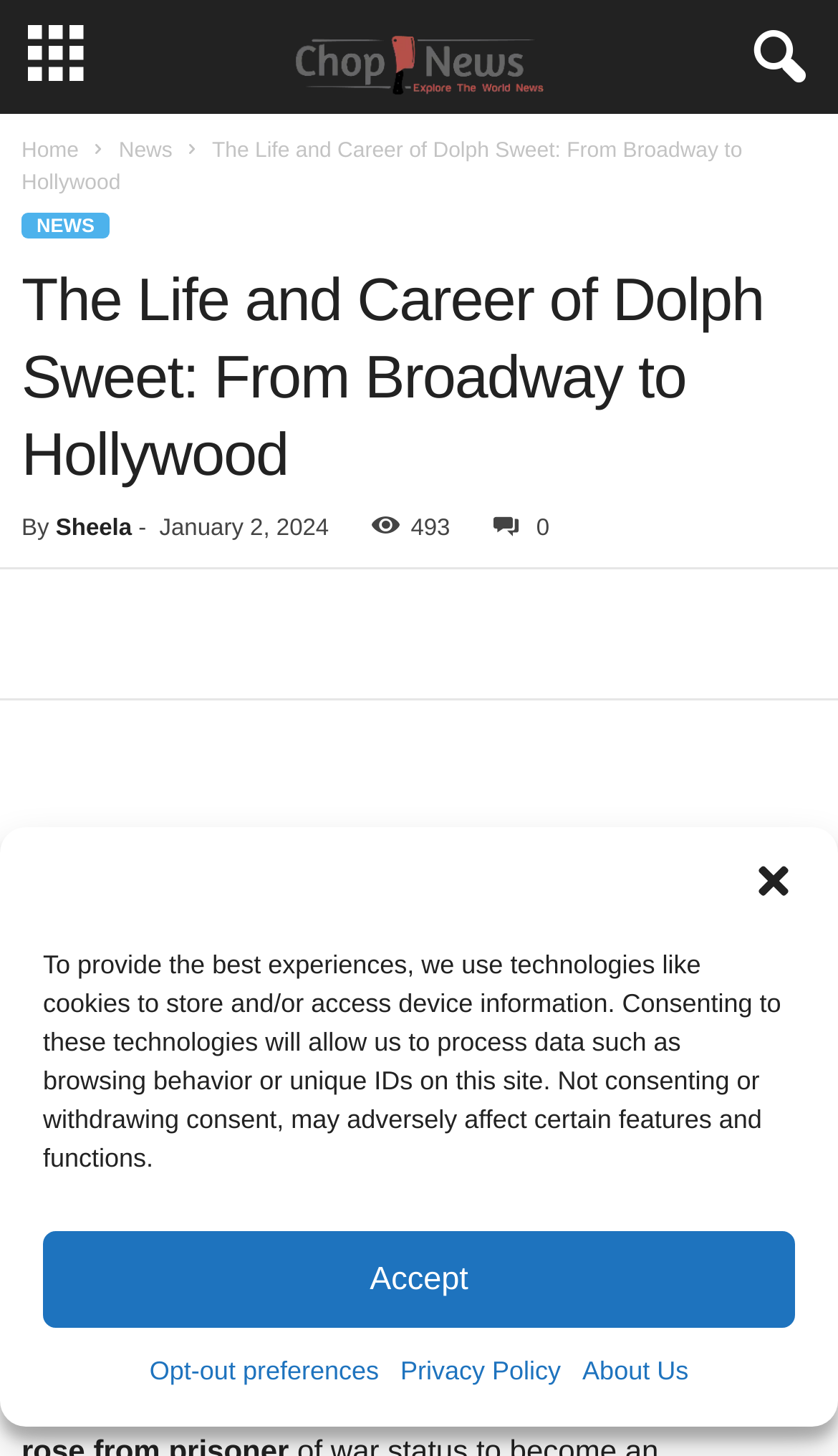Answer this question in one word or a short phrase: How many views does the article have?

493